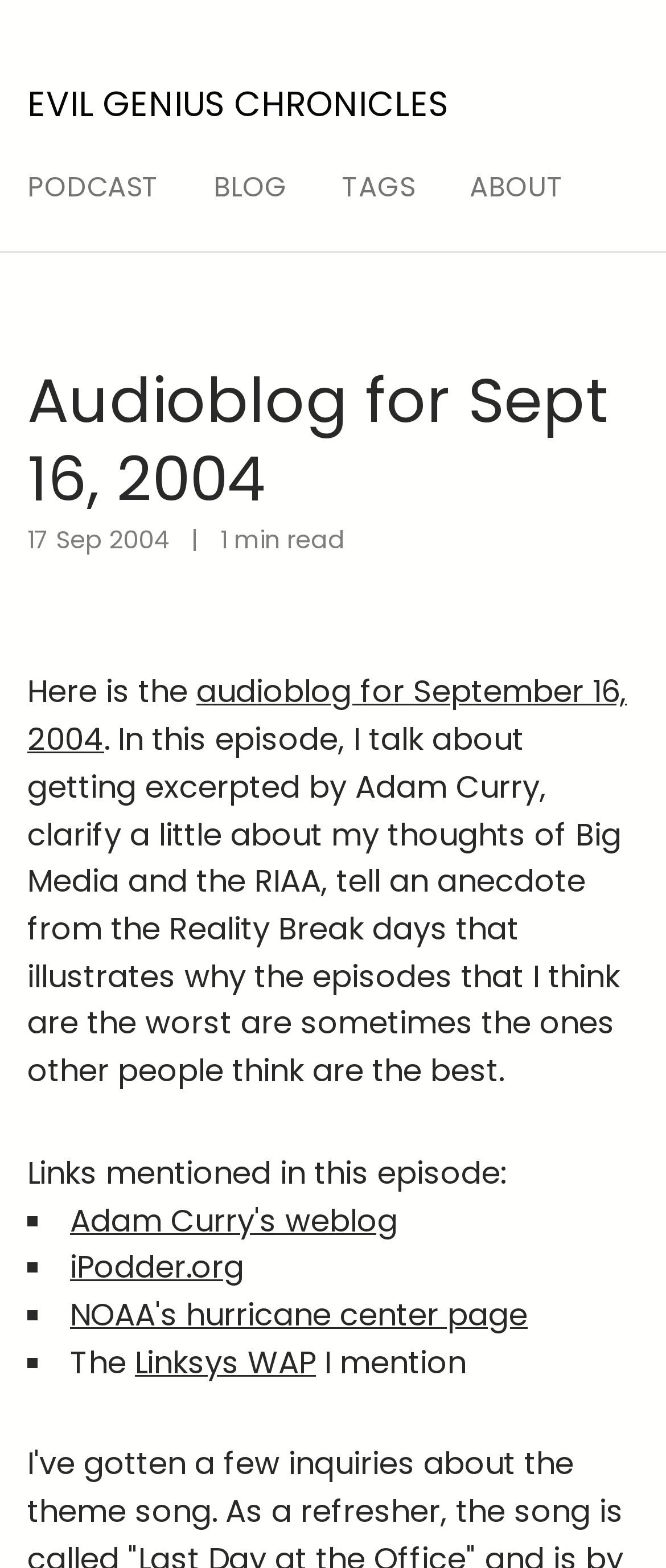Show the bounding box coordinates of the region that should be clicked to follow the instruction: "read about the author."

[0.705, 0.107, 0.846, 0.132]